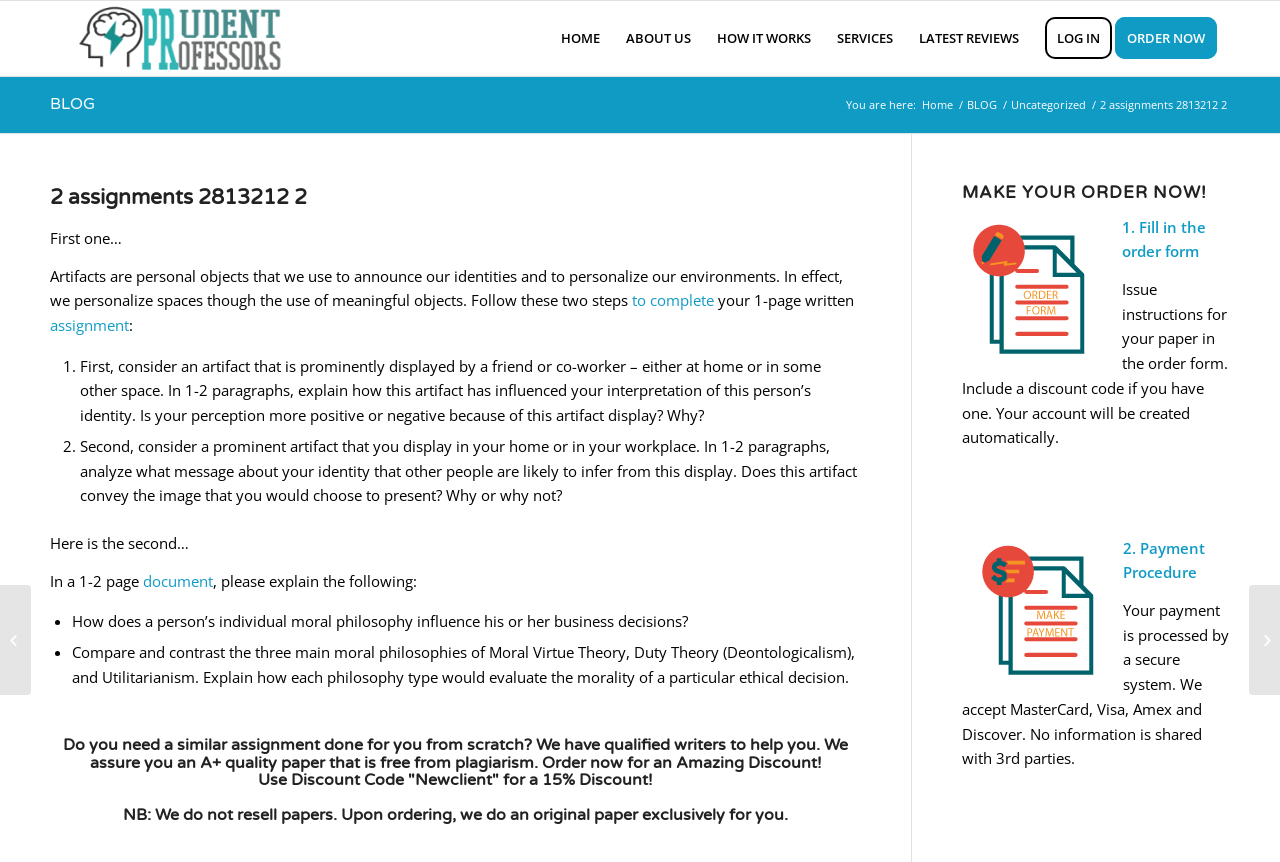Identify the bounding box coordinates of the region that should be clicked to execute the following instruction: "Click on the 'HOW IT WORKS' link".

[0.55, 0.001, 0.644, 0.088]